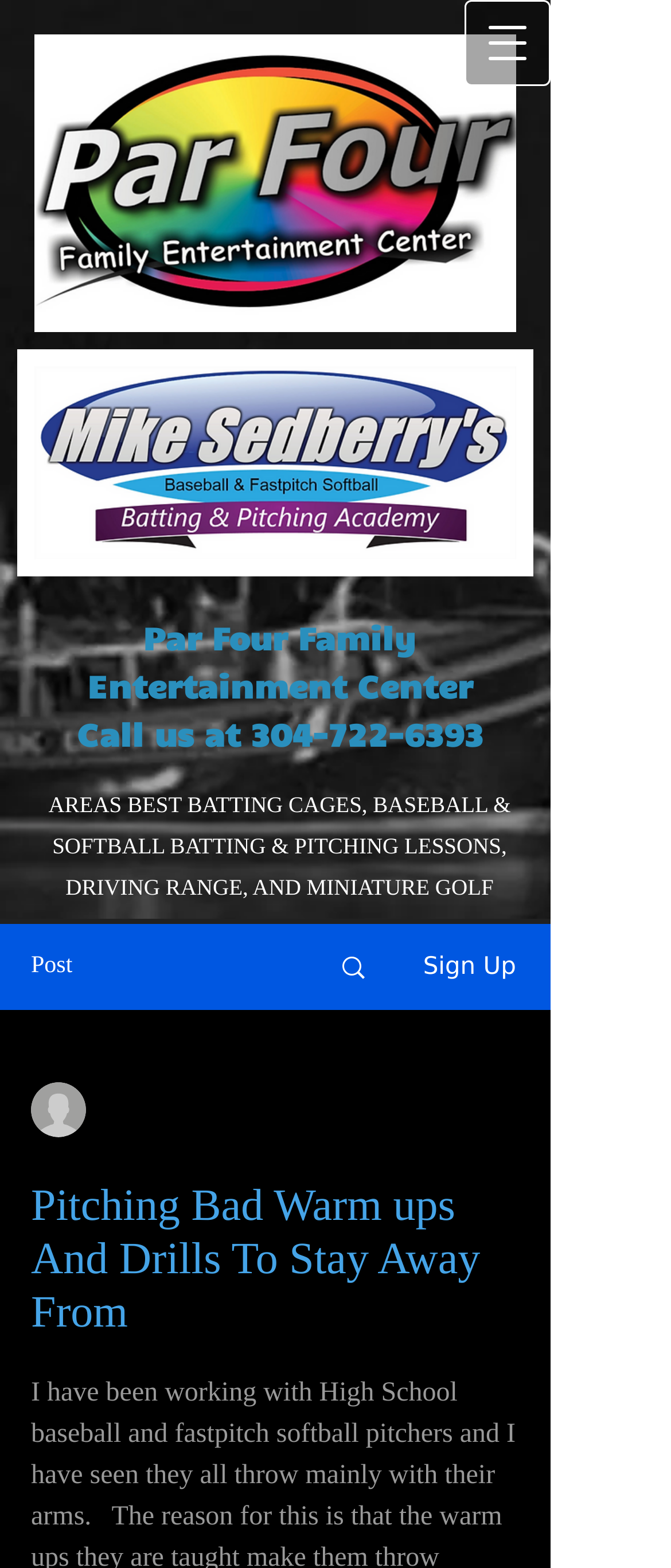What is the topic of the blog post?
Please provide a detailed and comprehensive answer to the question.

I found the answer by looking at the heading element with the text 'Pitching Bad Warm ups And Drills To Stay Away From' which is located at the bottom of the webpage, indicating that it is the topic of the blog post.